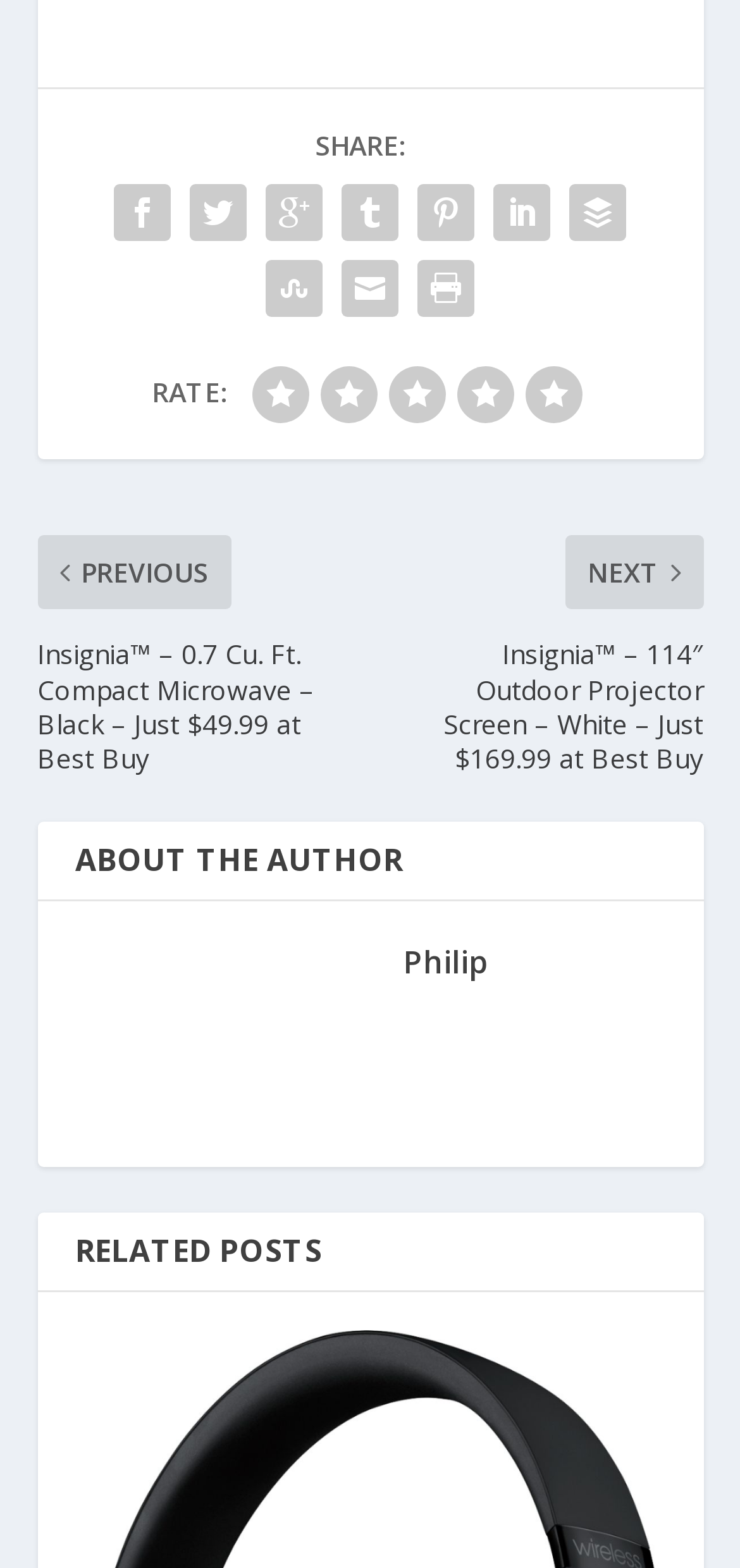Pinpoint the bounding box coordinates of the element that must be clicked to accomplish the following instruction: "View related posts". The coordinates should be in the format of four float numbers between 0 and 1, i.e., [left, top, right, bottom].

[0.05, 0.773, 0.95, 0.823]